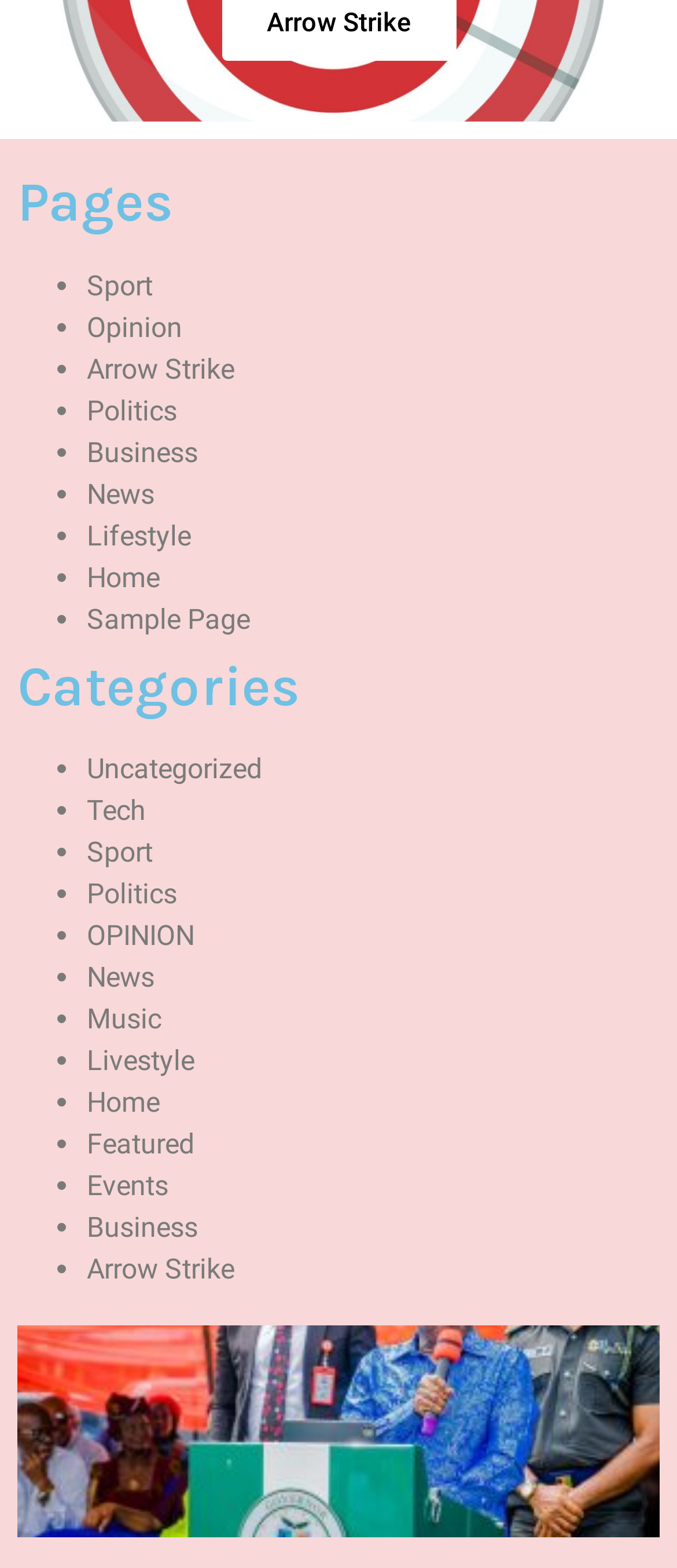Locate the bounding box coordinates of the clickable region to complete the following instruction: "Click on Sport."

[0.128, 0.171, 0.226, 0.192]